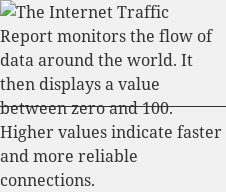Why is this information crucial?
Relying on the image, give a concise answer in one word or a brief phrase.

For understanding network performance